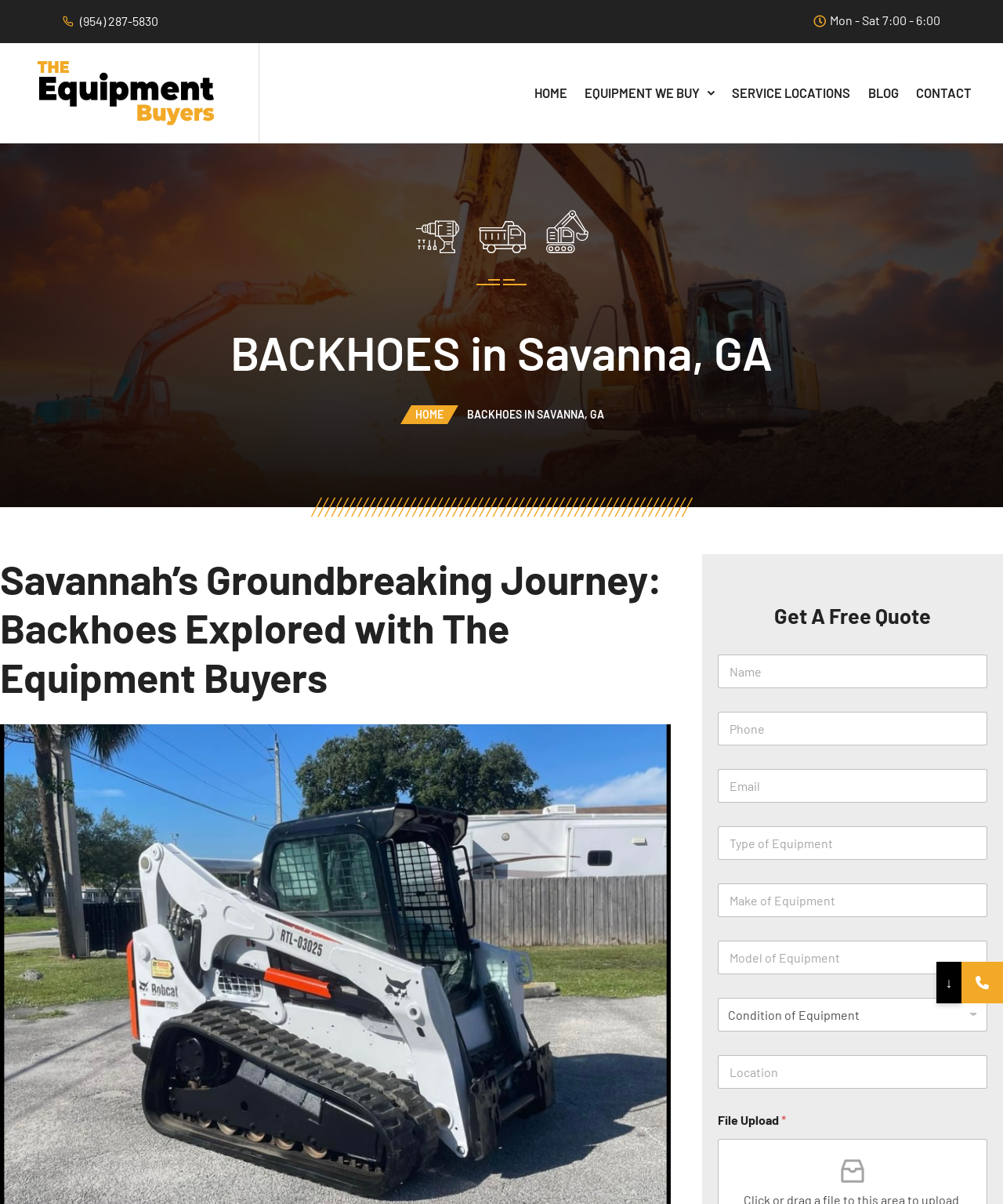Please identify the bounding box coordinates for the region that you need to click to follow this instruction: "Upload a file".

[0.716, 0.924, 0.779, 0.936]